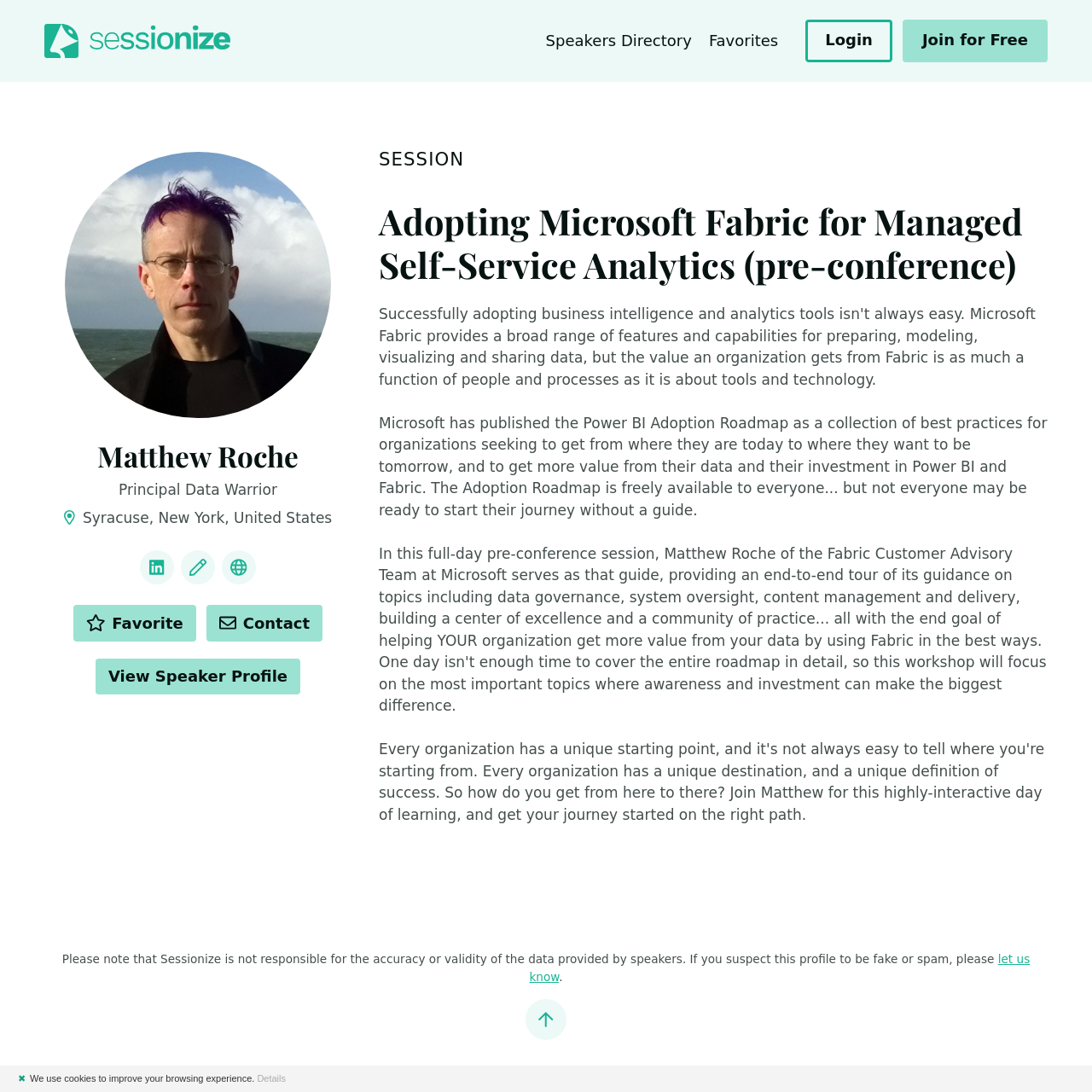Pinpoint the bounding box coordinates of the clickable area needed to execute the instruction: "Go to my account". The coordinates should be specified as four float numbers between 0 and 1, i.e., [left, top, right, bottom].

None